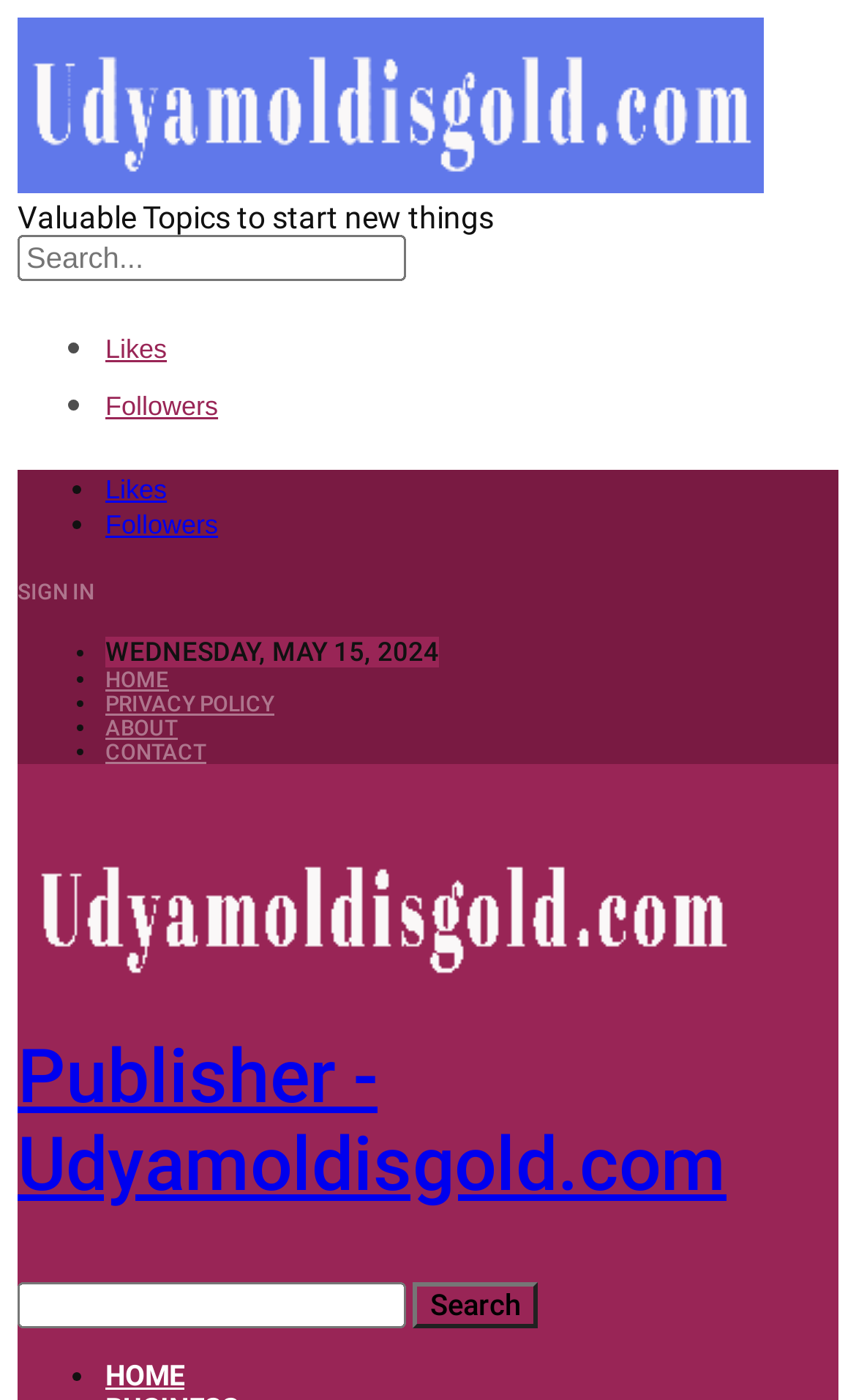Bounding box coordinates must be specified in the format (top-left x, top-left y, bottom-right x, bottom-right y). All values should be floating point numbers between 0 and 1. What are the bounding box coordinates of the UI element described as: Hire a hacker for iPhone

[0.072, 0.863, 0.536, 0.894]